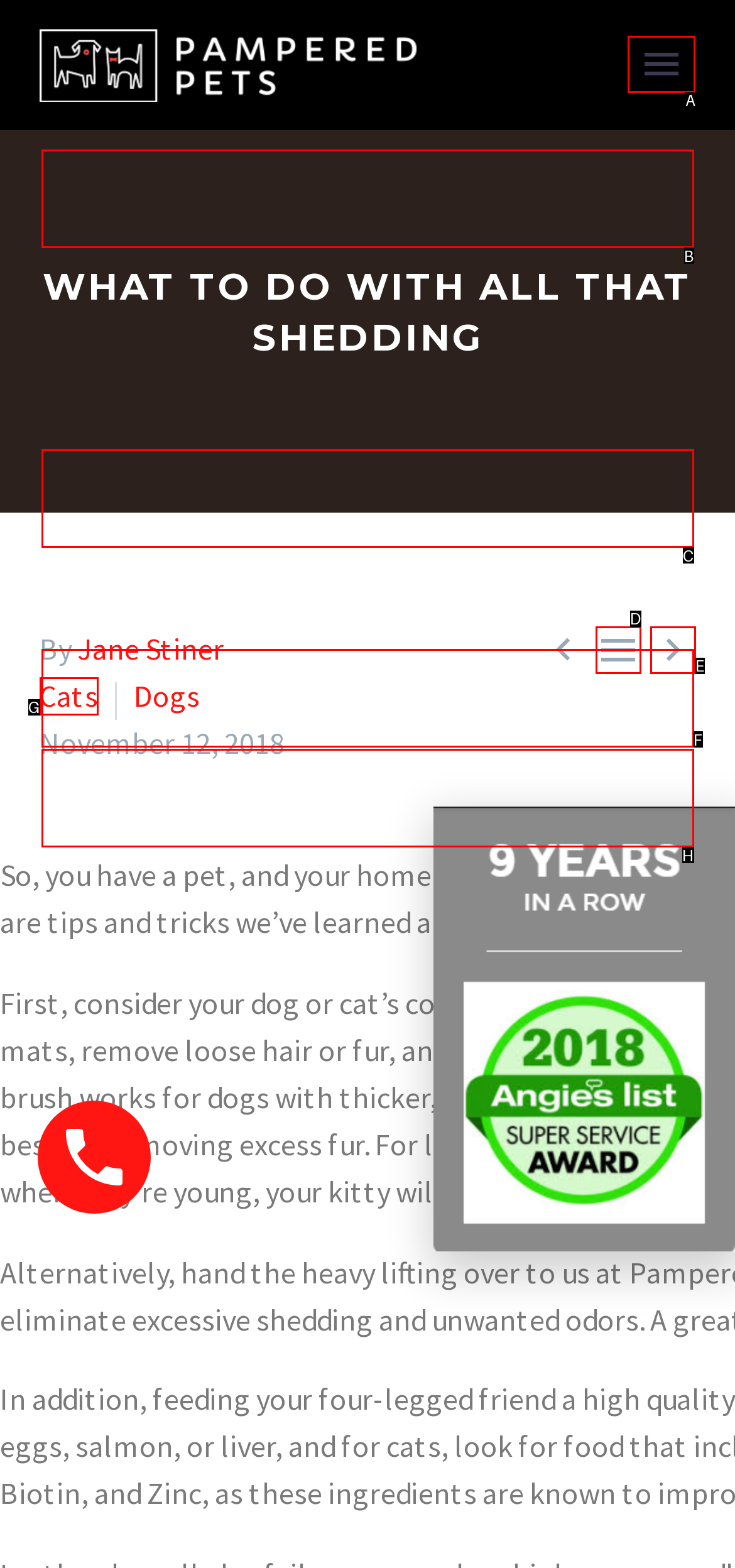Identify which HTML element should be clicked to fulfill this instruction: Click the Primary Menu button Reply with the correct option's letter.

A